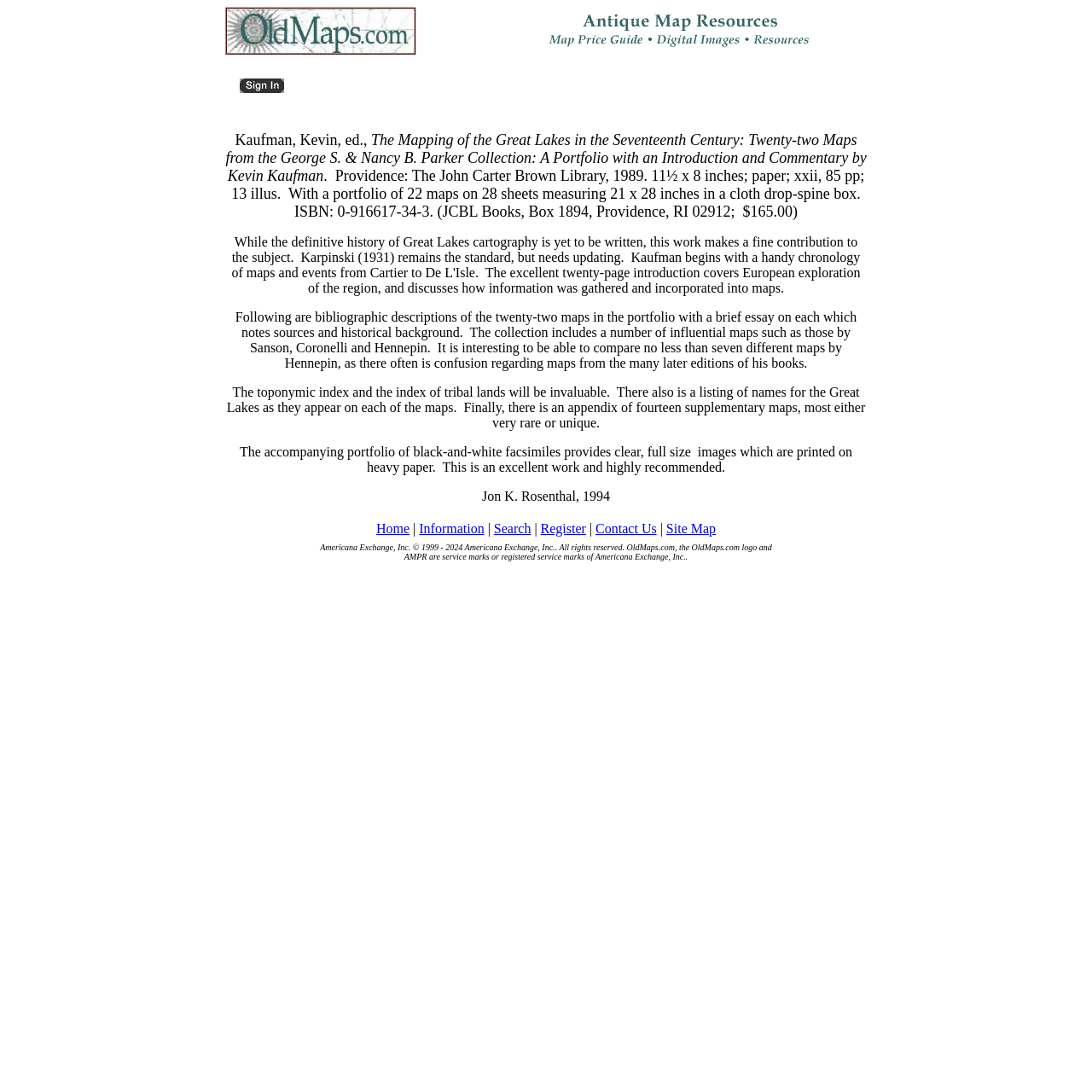Generate a detailed explanation of the webpage's features and information.

This webpage is about the Antique Map Price Record (AMPR), a comprehensive pricing guide for antique maps, charts, atlases, and globes. The page has a layout table at the top, which contains two rows. The first row has two cells, with a link on the left and an empty cell on the right. The second row has two cells, with a text "Register or Sign In to see pricing information" on the left, accompanied by a link and an image, and an empty cell on the right.

Below the layout table, there are several blocks of static text, which appear to be a book review or description. The text describes a book titled "The Mapping of the Great Lakes in the Seventeenth Century" edited by Kevin Kaufman, with details about the book's publication, contents, and features. The text also includes a brief essay on the book's contents and a recommendation.

At the bottom of the page, there is another layout table with a single row, which contains a cell with a list of links to various pages, including Home, Information, Search, Register, Contact Us, and Site Map. The cell also contains a copyright notice and a statement about the service marks of Americana Exchange, Inc.

There are a total of 7 links on the page, including the ones in the top layout table and the bottom layout table. There is also one image on the page, which is associated with the "Register or Sign In to see pricing information" text. The image is positioned above the text.